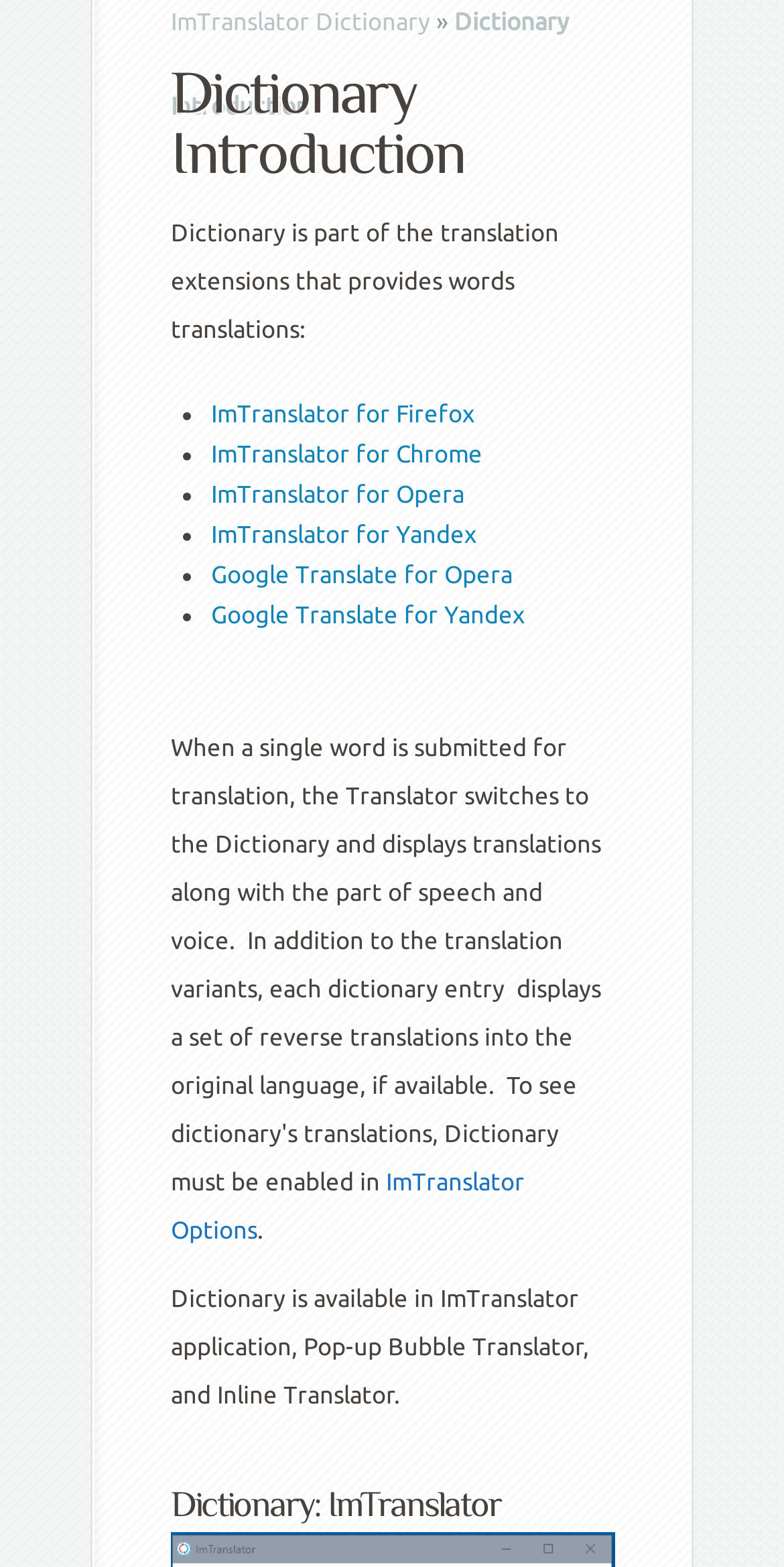Identify the bounding box for the described UI element: "Google Translate for Opera".

[0.269, 0.357, 0.654, 0.374]